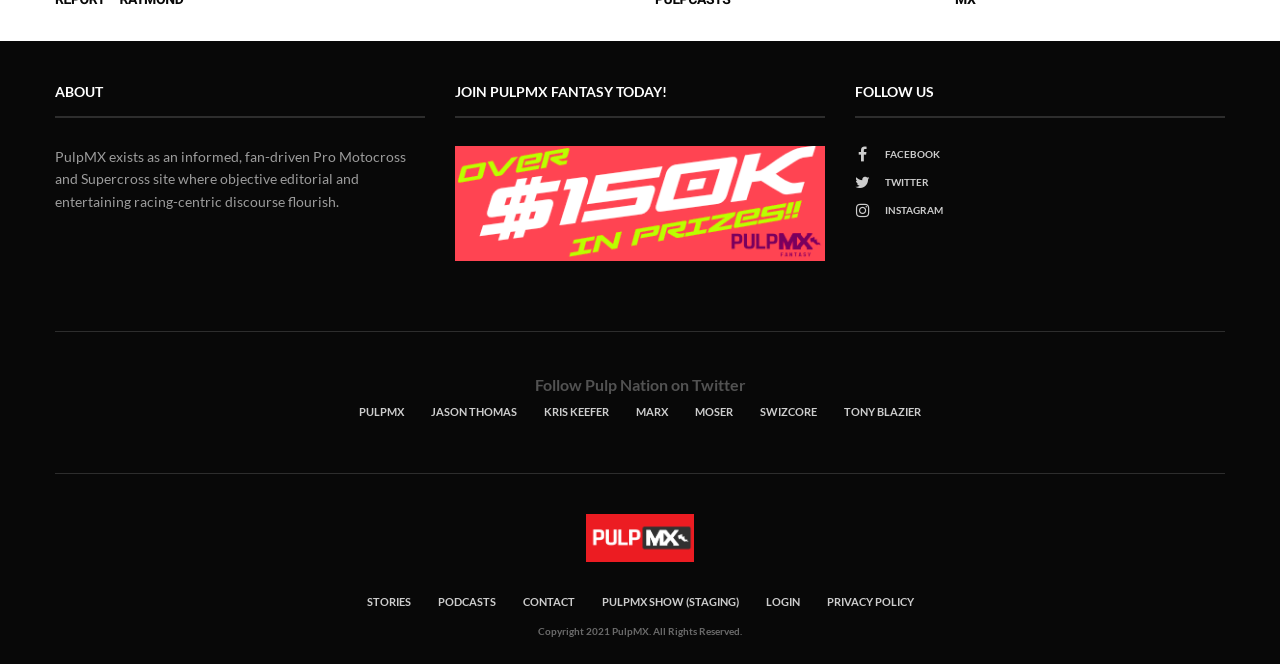Locate the coordinates of the bounding box for the clickable region that fulfills this instruction: "Click on PulpMX Fantasy".

[0.355, 0.293, 0.645, 0.315]